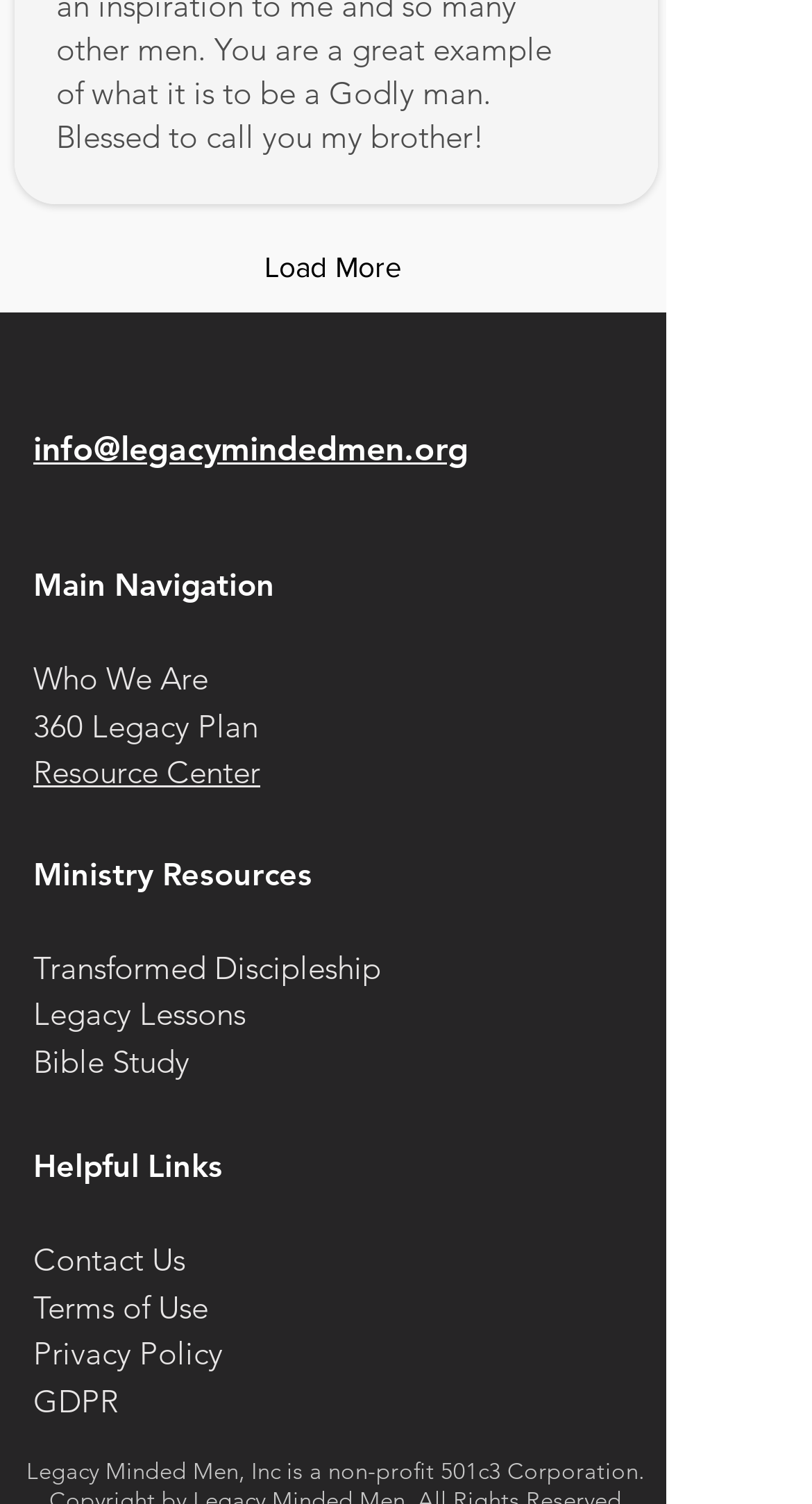Can you find the bounding box coordinates of the area I should click to execute the following instruction: "click the CONTACT FORM link"?

None